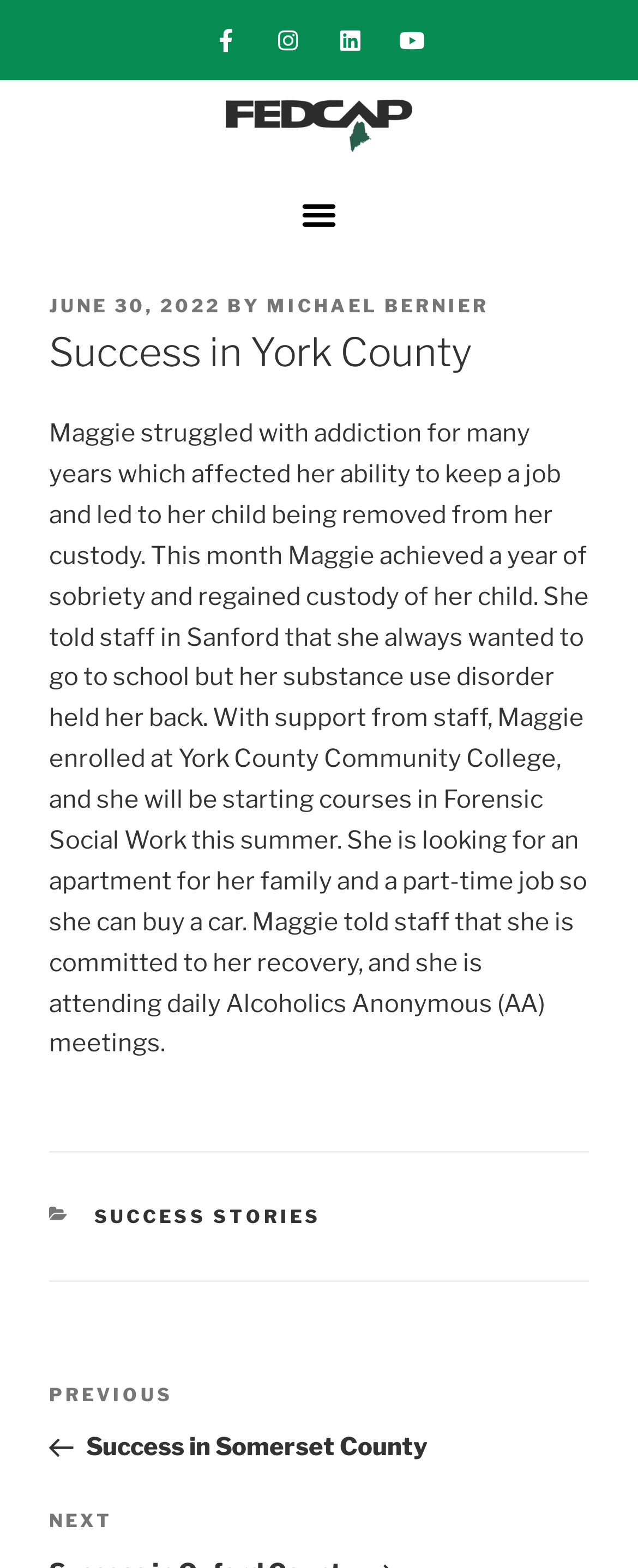What is the name of the author of the article?
Using the image as a reference, give a one-word or short phrase answer.

MICHAEL BERNIER